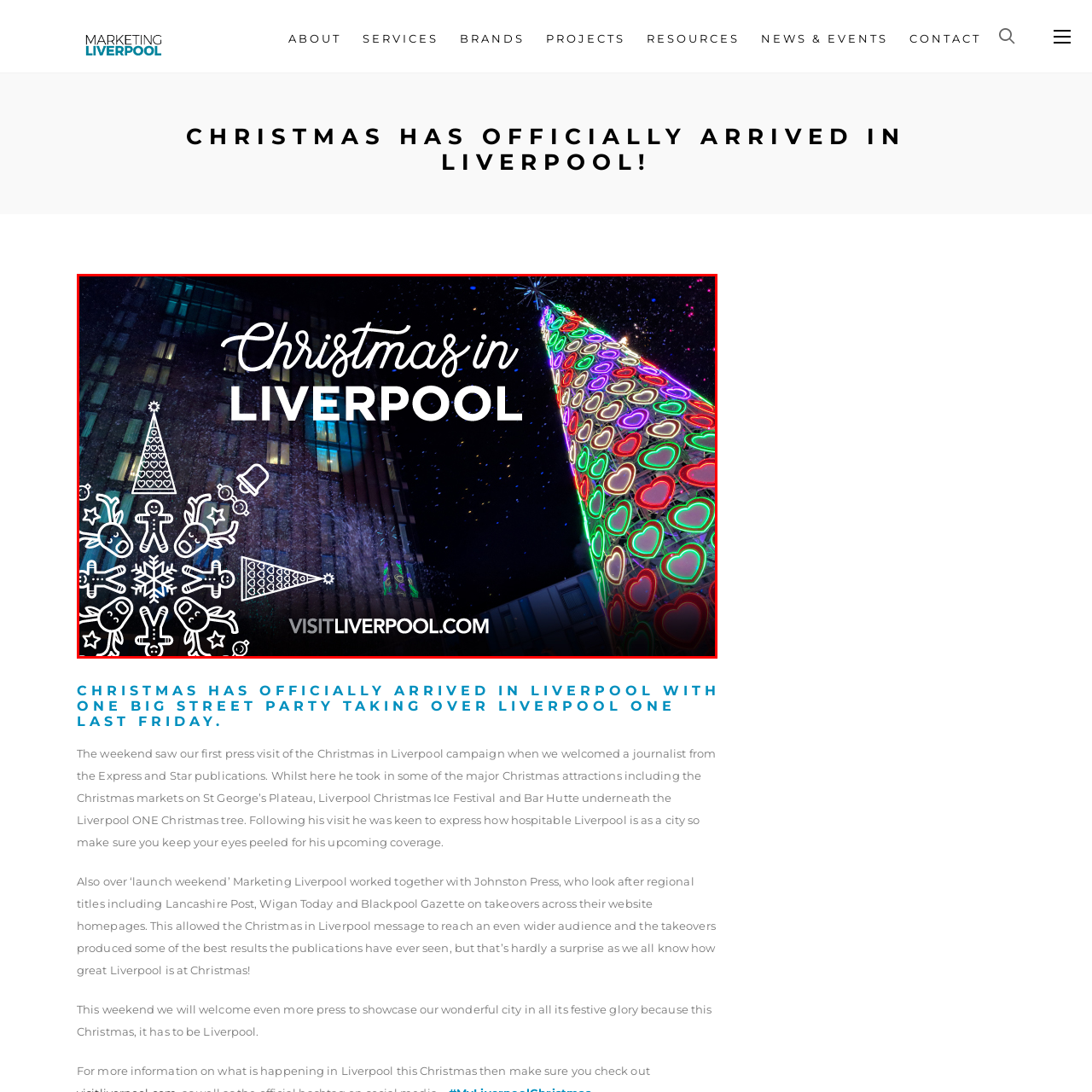Explain the image in the red bounding box with extensive details.

The image captures a vibrant scene celebrating Christmas in Liverpool, featuring a beautifully illuminated tree adorned with colorful lights in the shape of hearts. The backdrop consists of modern architecture, enhancing the festive atmosphere. The title "Christmas in LIVERPOOL" is prominently displayed in elegant, bold typography, emphasizing the city's festive spirit. Decorative elements like Christmas trees, snowflakes, and gingerbread figures frame the lower part of the image, adding a whimsical touch. At the bottom, the text "VISITLIVERPOOL.COM" encourages viewers to explore more about the city's holiday events and attractions, inviting them to experience the magic of Christmas in Liverpool.